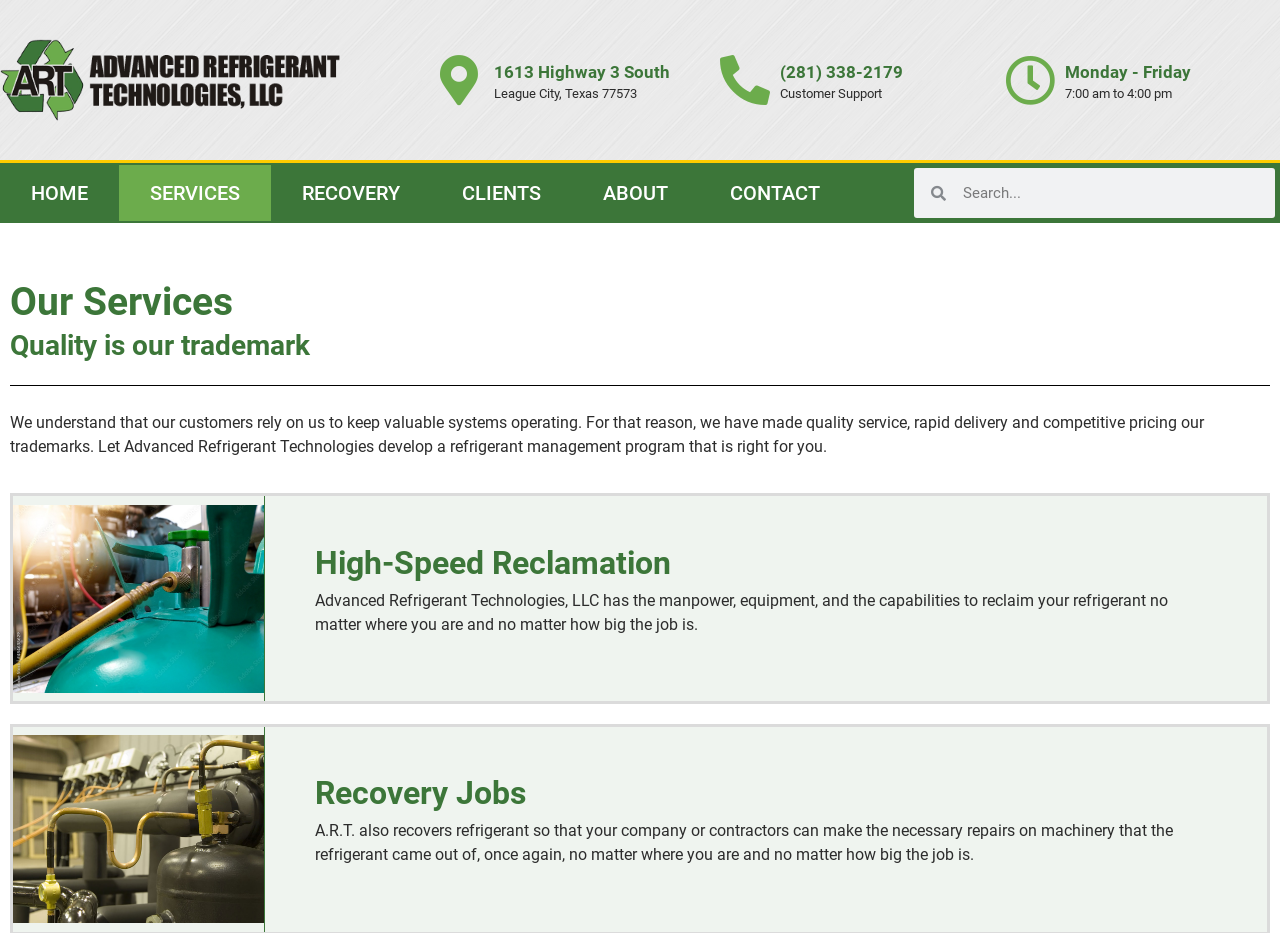Could you indicate the bounding box coordinates of the region to click in order to complete this instruction: "Play the podcast".

None